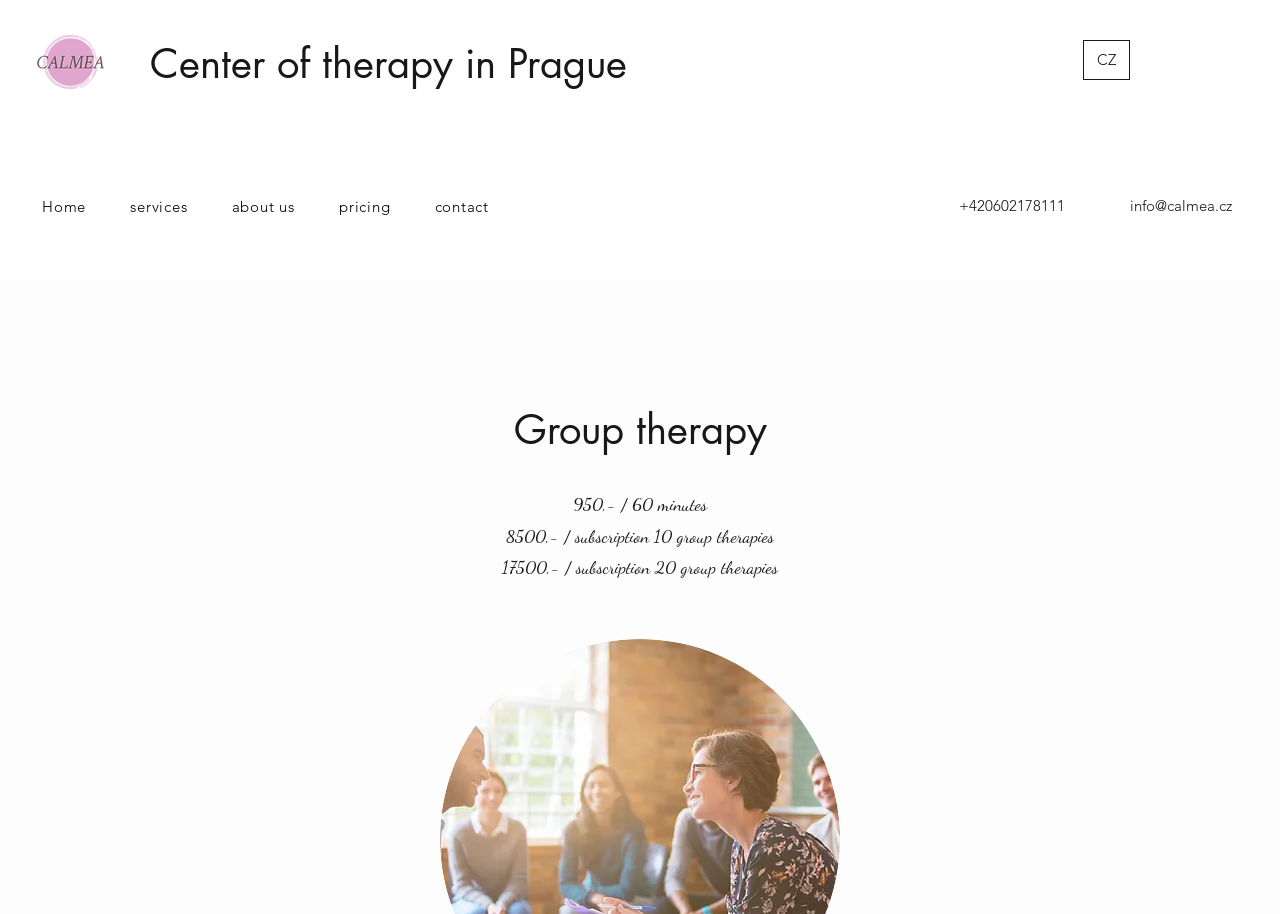Give a detailed account of the webpage.

The webpage appears to be the website of a therapy center in Prague, with a focus on group therapy. At the top left corner, there is a logo of the center, "calmea-logo-dejv.png". Below the logo, there is a heading that reads "Center of therapy in Prague". 

To the right of the logo, there is a navigation menu labeled "Site" that contains five links: "Home", "services", "about us", "pricing", and "contact". These links are aligned horizontally and are positioned near the top of the page.

At the top right corner, there are three links: "CZ", a phone number "+420602178111", and an email address "info@calmea.cz". 

Further down the page, there is a heading that reads "Group therapy". Below this heading, there are three blocks of text that appear to describe the pricing and details of the group therapy sessions. The first block reads "950,- / 60 minutes", the second block reads "8500,- / subscription 10 group therapies", and the third block reads "17500,- / subscription 20 group therapies". These blocks of text are positioned near the center of the page.